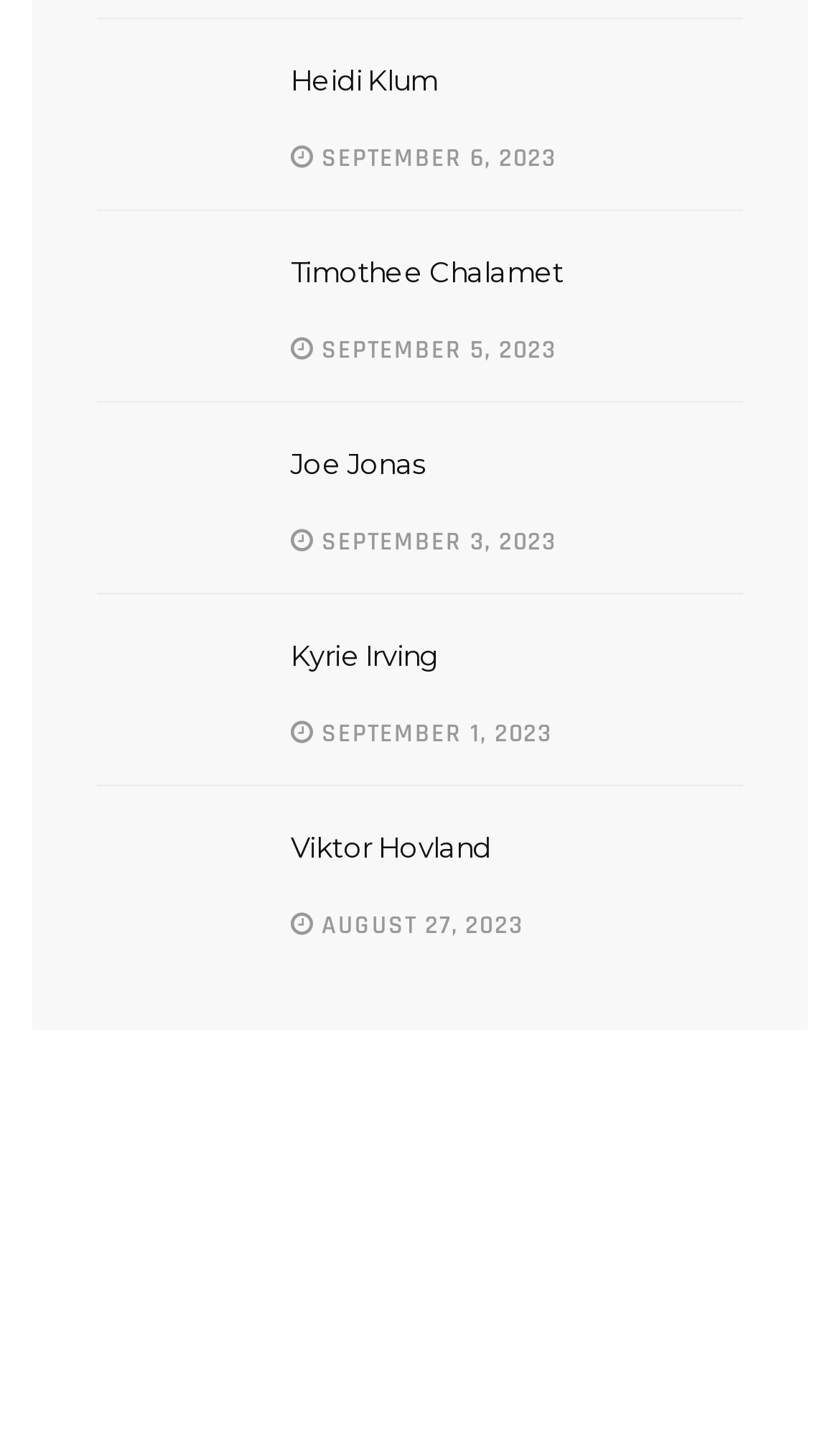Identify the bounding box coordinates of the area that should be clicked in order to complete the given instruction: "Read about Timothee Chalamet". The bounding box coordinates should be four float numbers between 0 and 1, i.e., [left, top, right, bottom].

[0.346, 0.177, 0.671, 0.201]